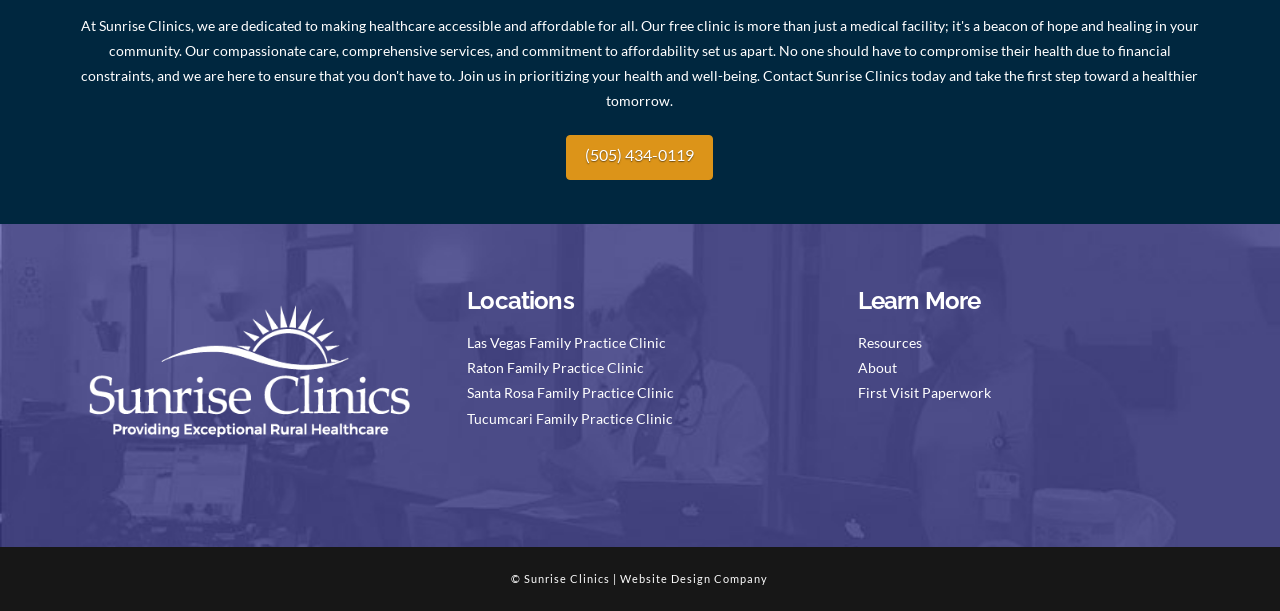Highlight the bounding box coordinates of the element that should be clicked to carry out the following instruction: "Contact us". The coordinates must be given as four float numbers ranging from 0 to 1, i.e., [left, top, right, bottom].

[0.596, 0.11, 0.636, 0.138]